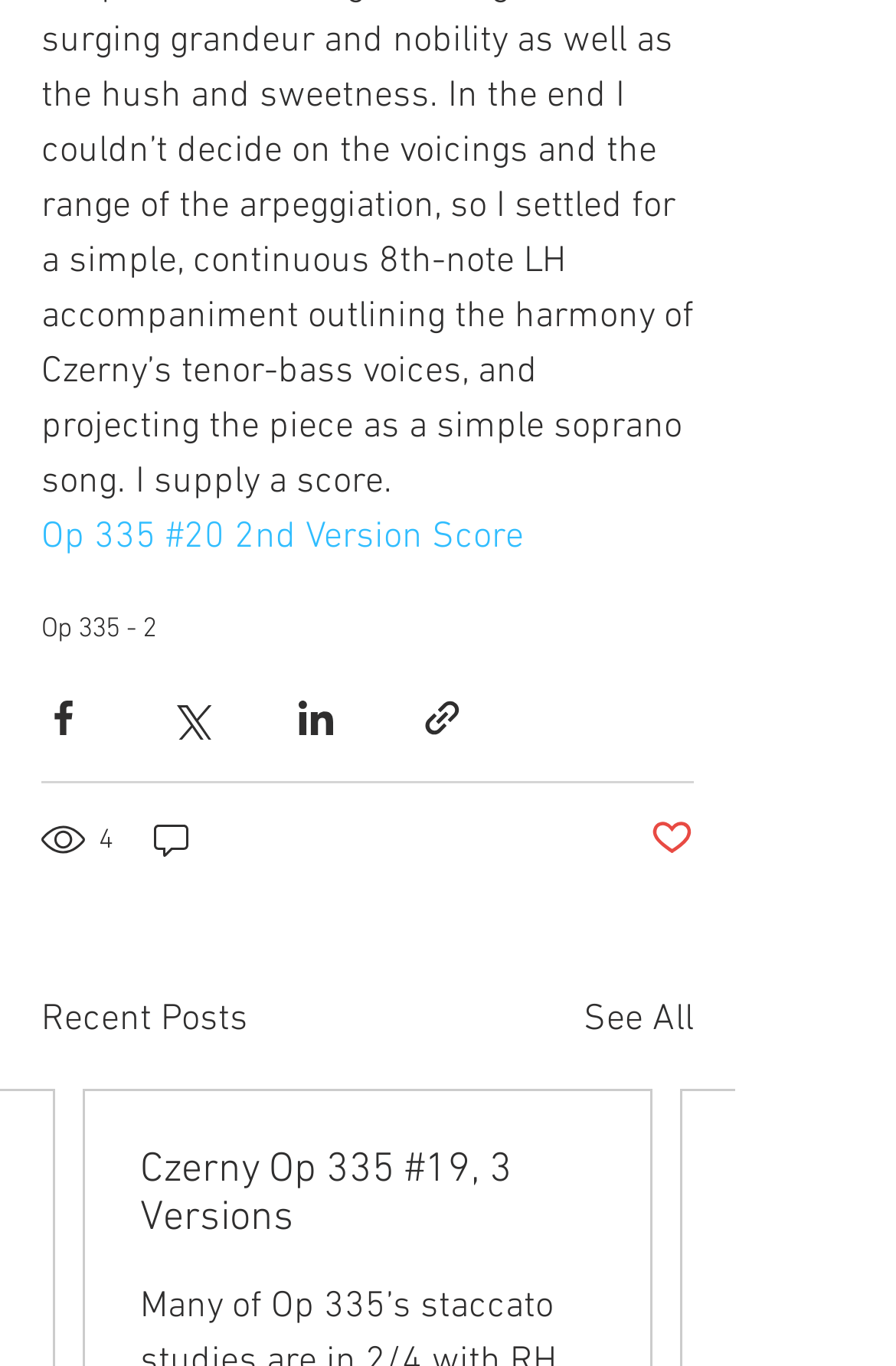How many recent posts are listed?
Answer the question with a single word or phrase, referring to the image.

1